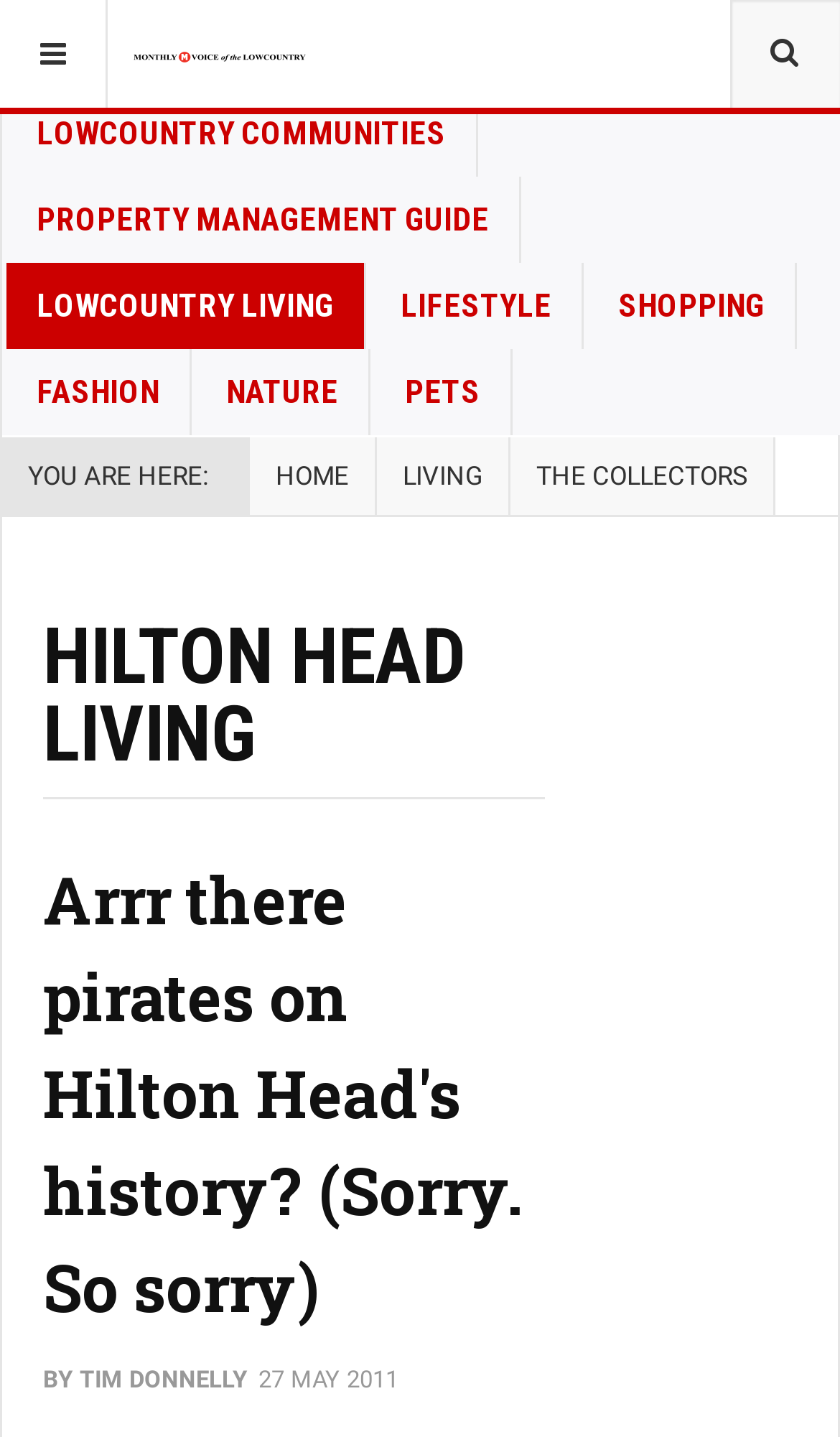Can you identify the bounding box coordinates of the clickable region needed to carry out this instruction: 'Read about TOP GOLF COMMUNITIES'? The coordinates should be four float numbers within the range of 0 to 1, stated as [left, top, right, bottom].

[0.003, 0.003, 0.497, 0.063]